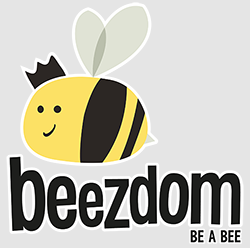Provide a comprehensive description of the image.

The image features the playful and whimsical logo of "Beezdom," which prominently showcases a cartoonish bee. This bee, with its cheerful expression, is adorned with a small crown, symbolizing a regal or playful theme. Its body is painted in vibrant yellow with distinctive black stripes, and it has delicate wings that hint at its lively nature. Below the bee, the word "beezdom" is written in bold, lowercase letters, emphasizing a friendly and inviting vibe. The tagline "BE A BEE" is located underneath in a lighter typeface, encouraging engagement with the brand. The overall aesthetic of the logo conveys a sense of fun, creativity, and community, aligning with the themes of beekeeping and the importance of bees in our ecosystem.